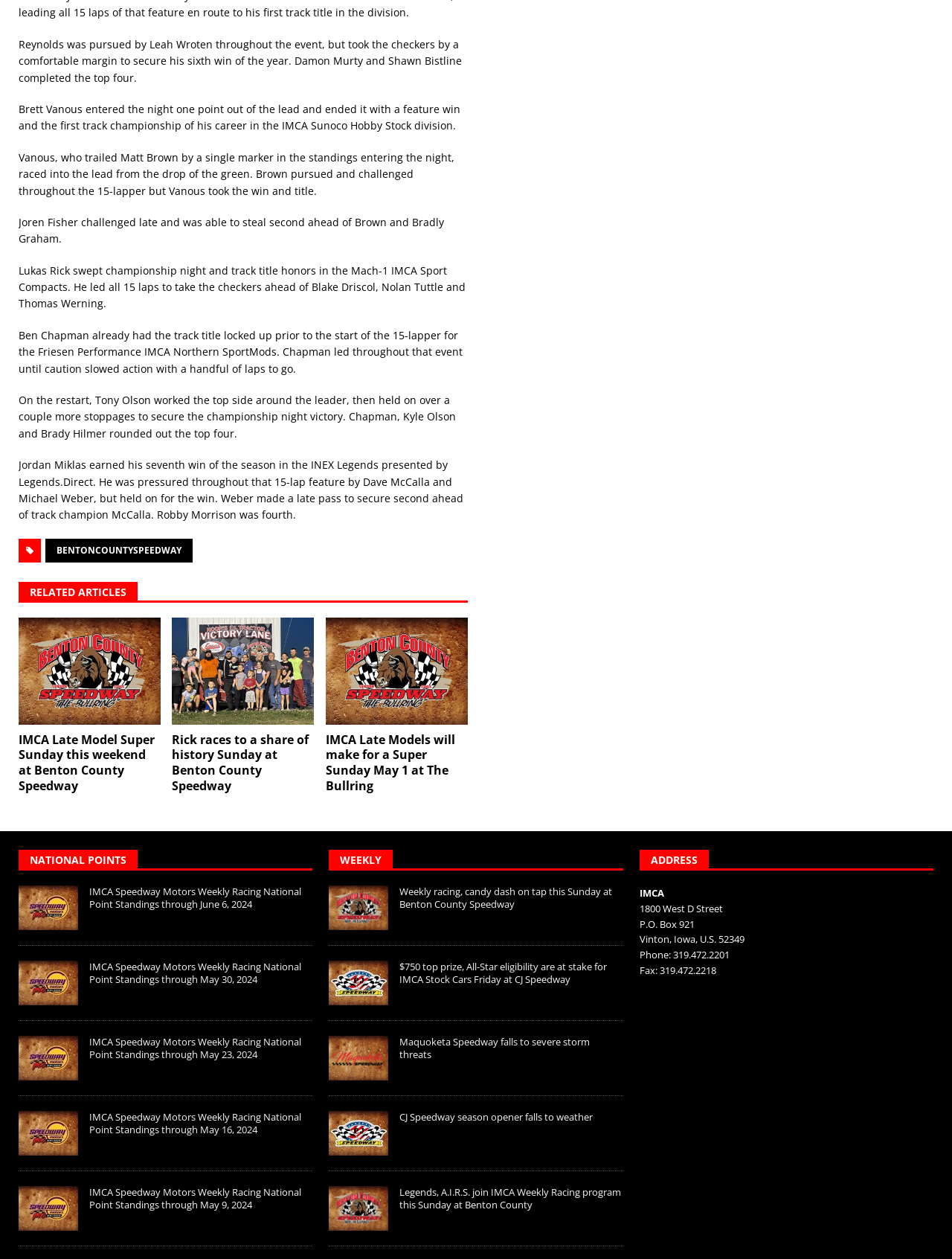Please specify the bounding box coordinates of the region to click in order to perform the following instruction: "Click the link to read about IMCA Late Model Super Sunday this weekend at Benton County Speedway".

[0.02, 0.491, 0.169, 0.575]